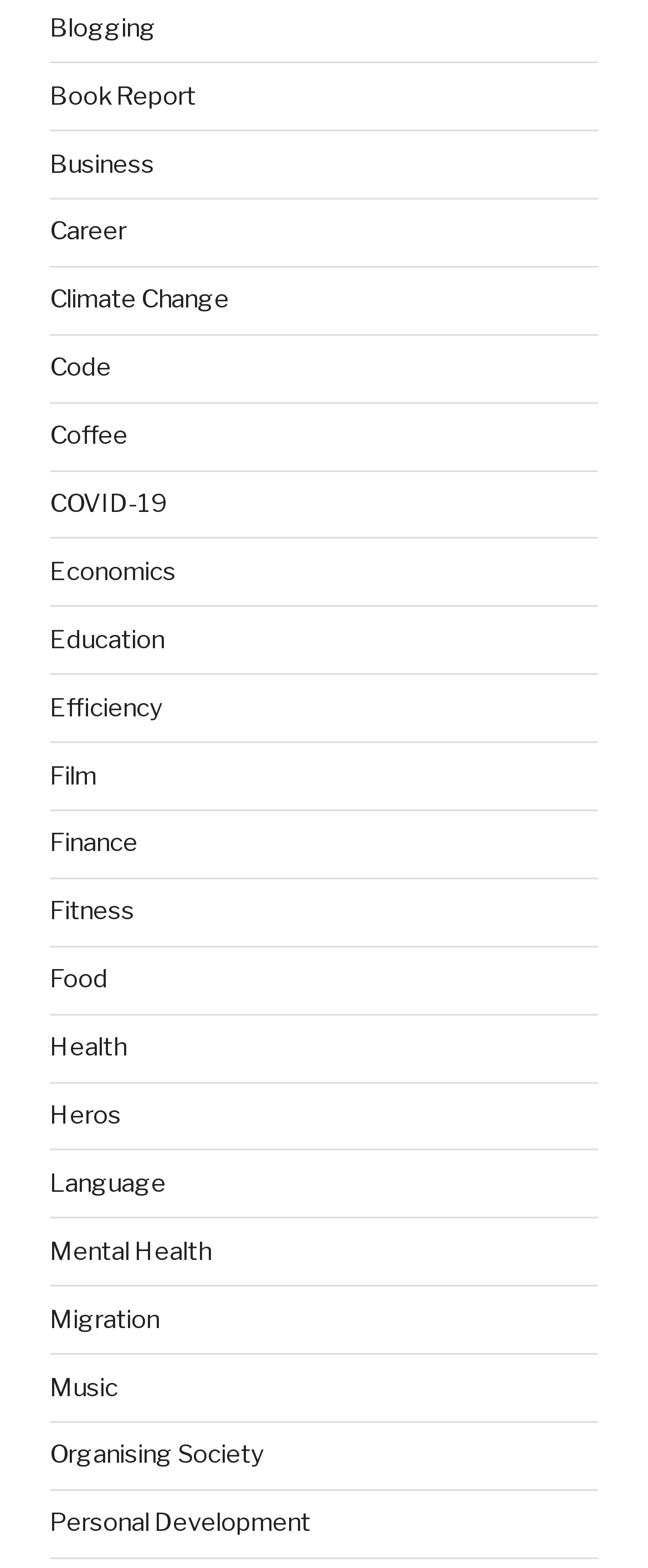Find the bounding box coordinates of the element to click in order to complete the given instruction: "Read about Climate Change."

[0.077, 0.182, 0.354, 0.201]